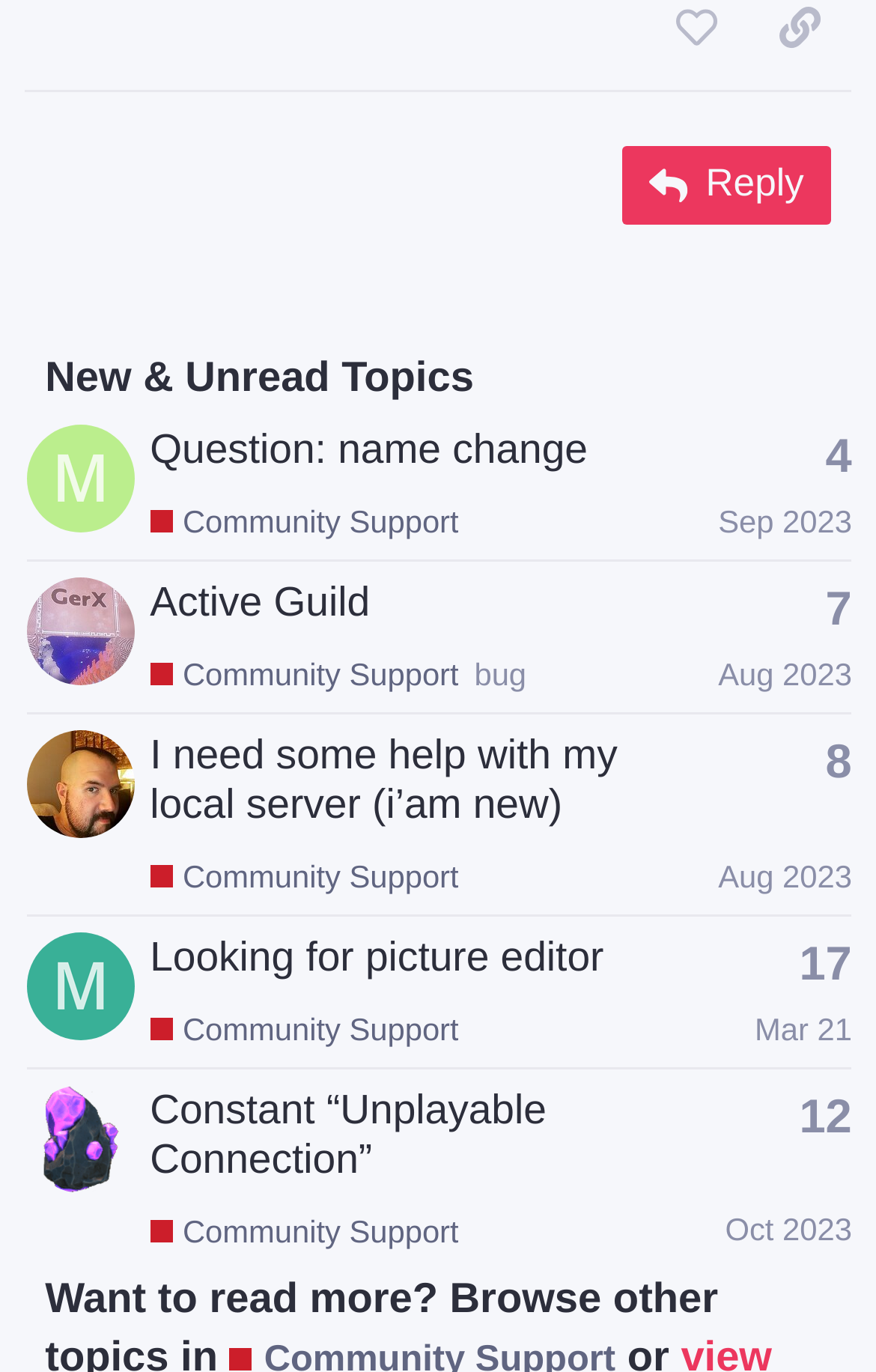What is the maximum size of a signature in bytes?
Answer the question with as much detail as possible.

The maximum size of a signature is 32k bytes. This is specified in the text 'Keep your signature within the size limit of 32k bytes.' which provides the size limit for signatures.